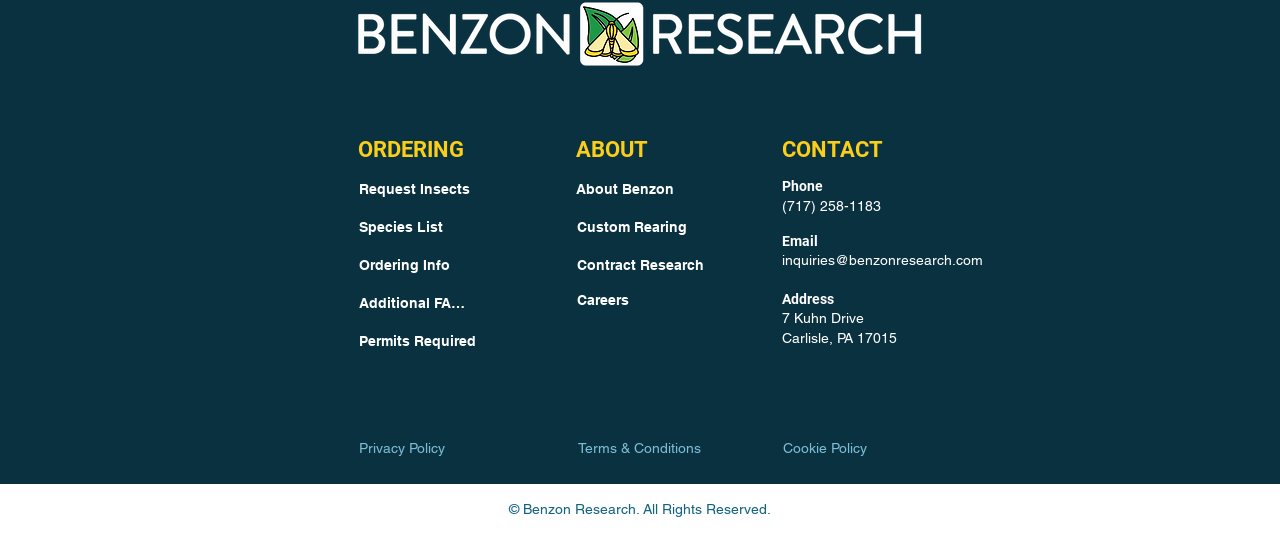Determine the bounding box coordinates of the clickable region to follow the instruction: "Send an email".

[0.611, 0.47, 0.768, 0.5]